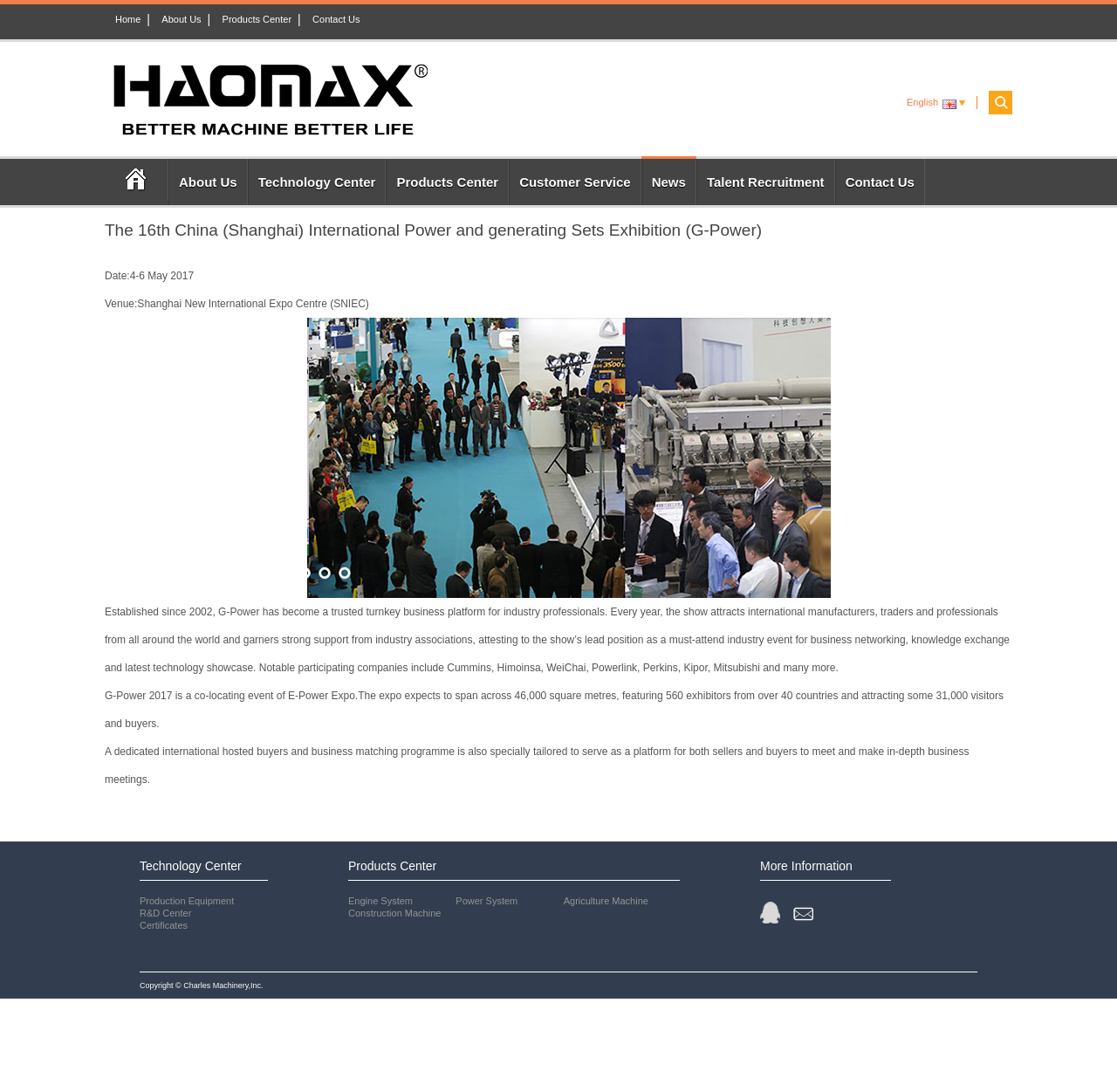Identify the bounding box for the described UI element. Provide the coordinates in (top-left x, top-left y, bottom-right x, bottom-right y) format with values ranging from 0 to 1: alt="HAOMAX Power" title="HAOMAX Power"

[0.102, 0.084, 0.383, 0.096]